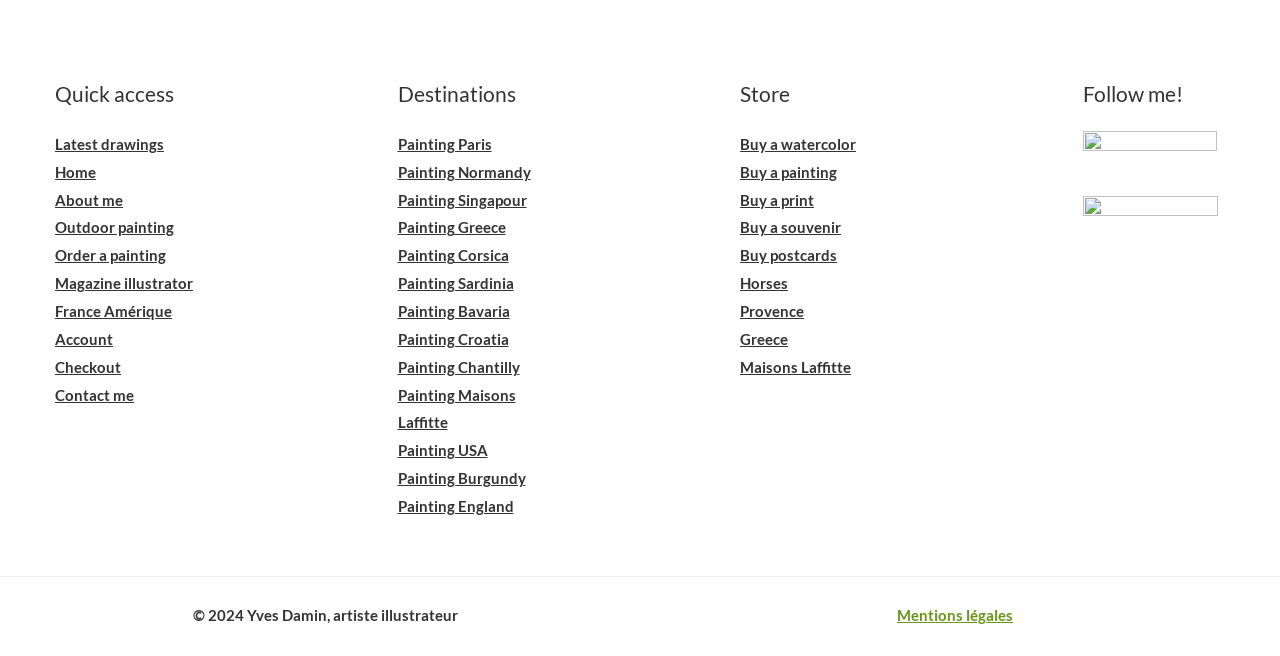Provide a one-word or brief phrase answer to the question:
How many social media links are there in the 'Follow me!' section?

2